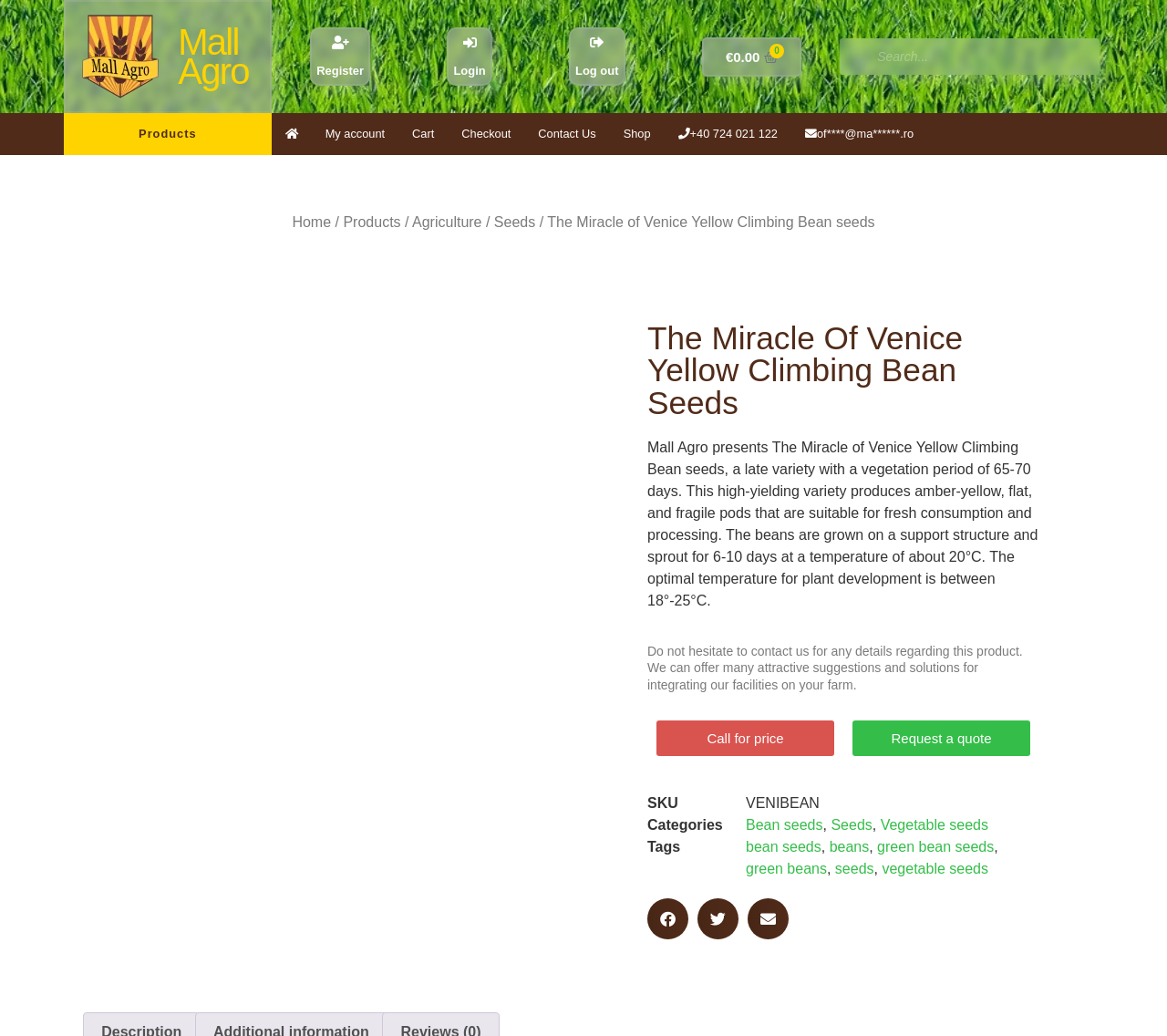What is the optimal temperature for plant development?
Please respond to the question with a detailed and thorough explanation.

I found the answer by reading the product description which states that 'The optimal temperature for plant development is between 18°-25°C.'